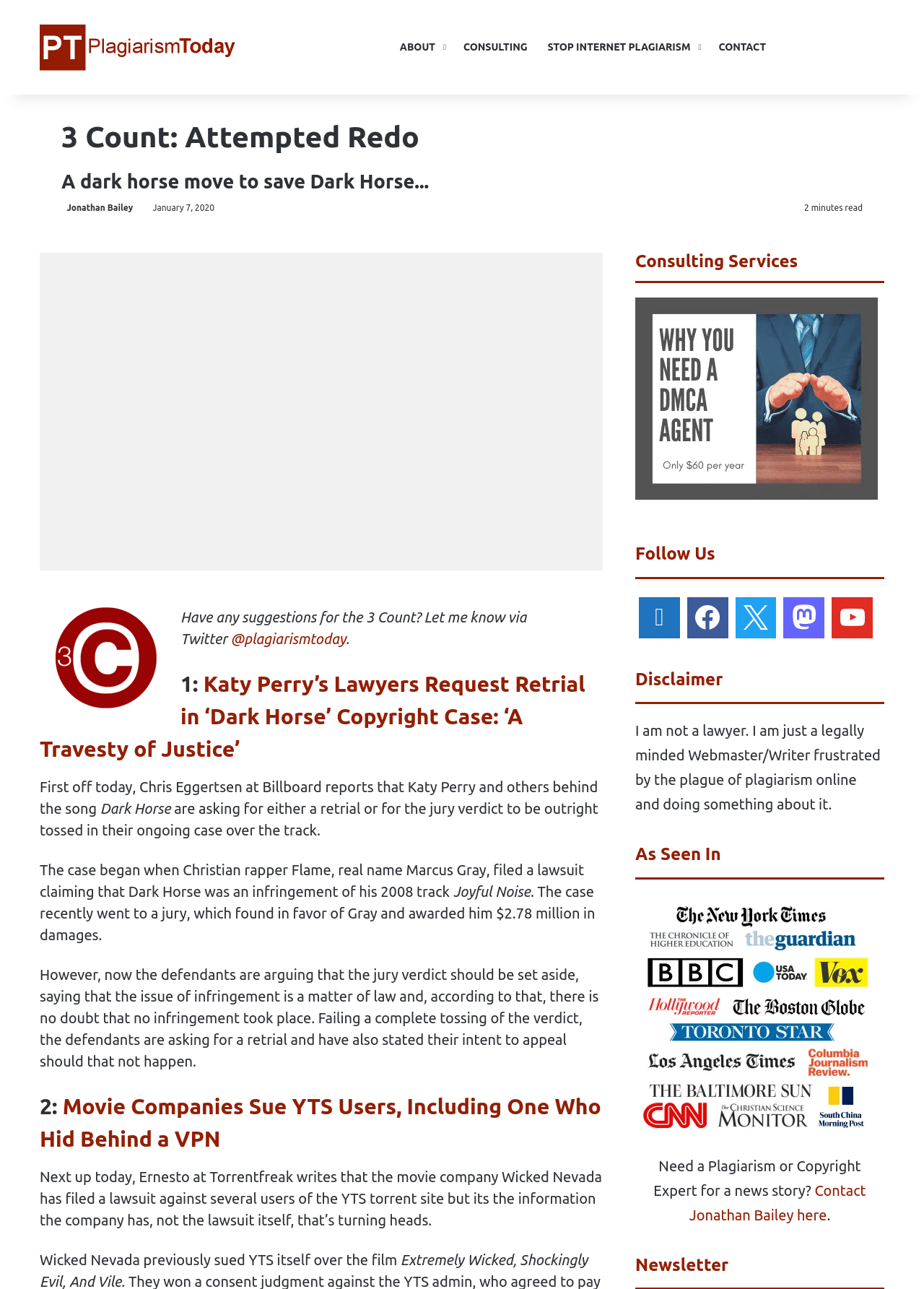Provide a one-word or brief phrase answer to the question:
Who is the author of the article?

Jonathan Bailey